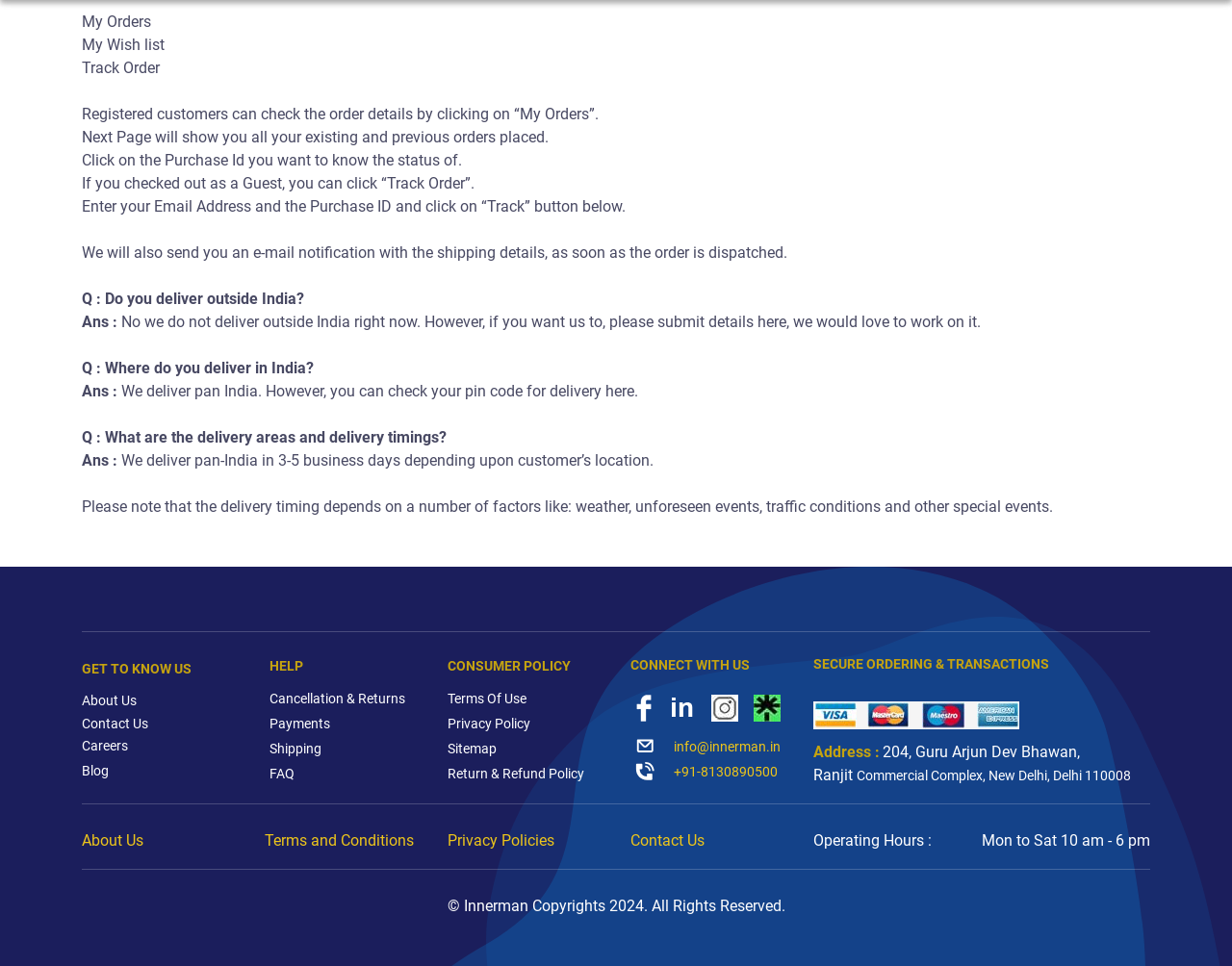Specify the bounding box coordinates of the area to click in order to follow the given instruction: "Click on 'Contact Us'."

[0.066, 0.739, 0.12, 0.758]